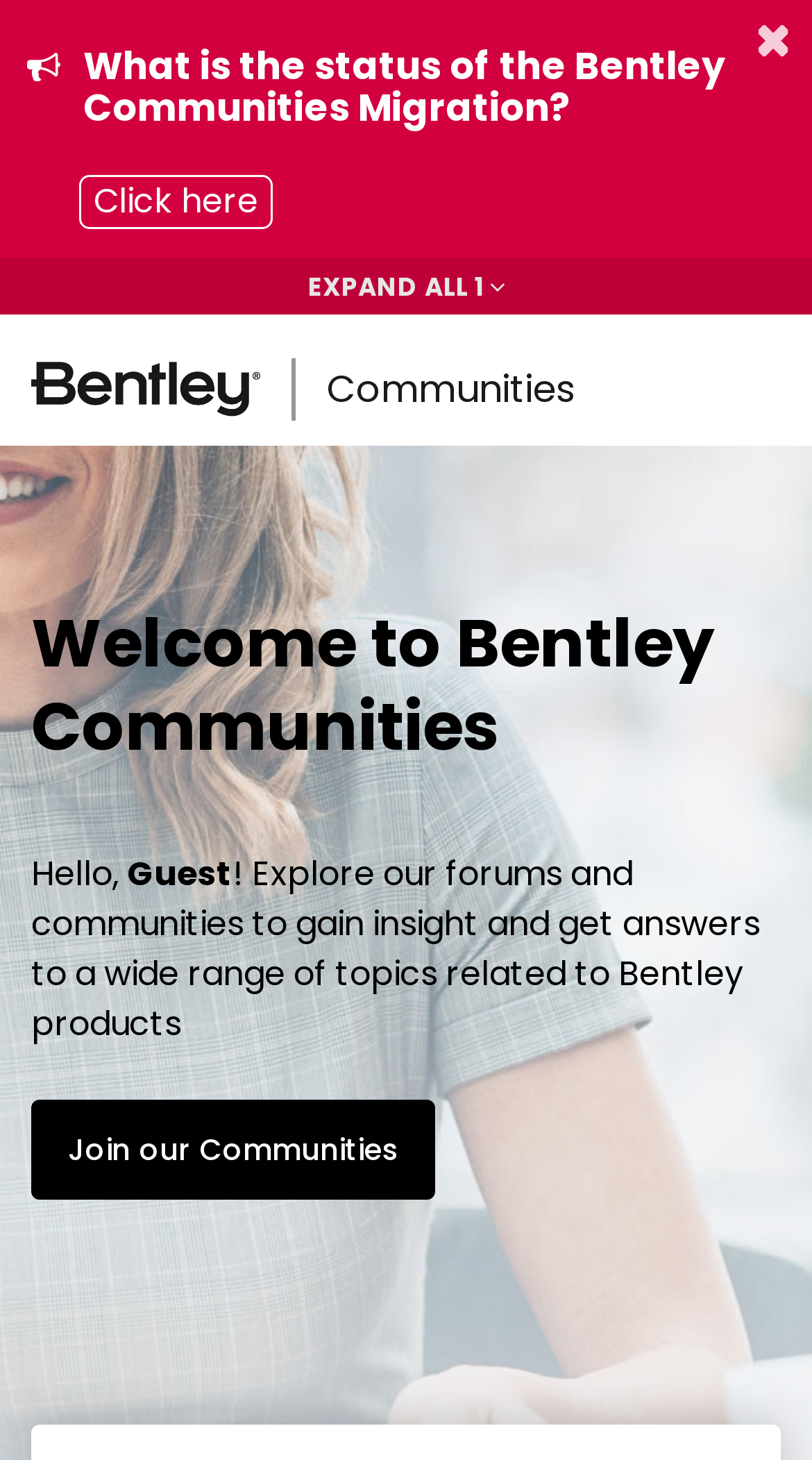Construct a comprehensive description capturing every detail on the webpage.

The webpage is titled "Bentley Community - Communities" and appears to be a community portal. At the top, there is a prominent announcement section with a button labeled "What is the status of the Bentley Communities Migration?" and a link "Click here" next to it. On the right side of the announcement section, there is a "Dismiss announcement" button.

Below the announcement section, there is a button to "EXPAND ALL 1 announcements". Next to it, there is a link to "Go to homepage" accompanied by a small "Communities" image. On the right side of the homepage link, there is another link labeled "Communities" and a "Toggle navigation" button.

The main content of the page starts with a heading "Welcome to Bentley Communities". Below the heading, there is a greeting message "Hello, Guest!" followed by a paragraph of text that invites users to explore the forums and communities to gain insight and get answers to a wide range of topics related to Bentley products. Finally, there is a call-to-action link "Join our Communities" at the bottom of the page.